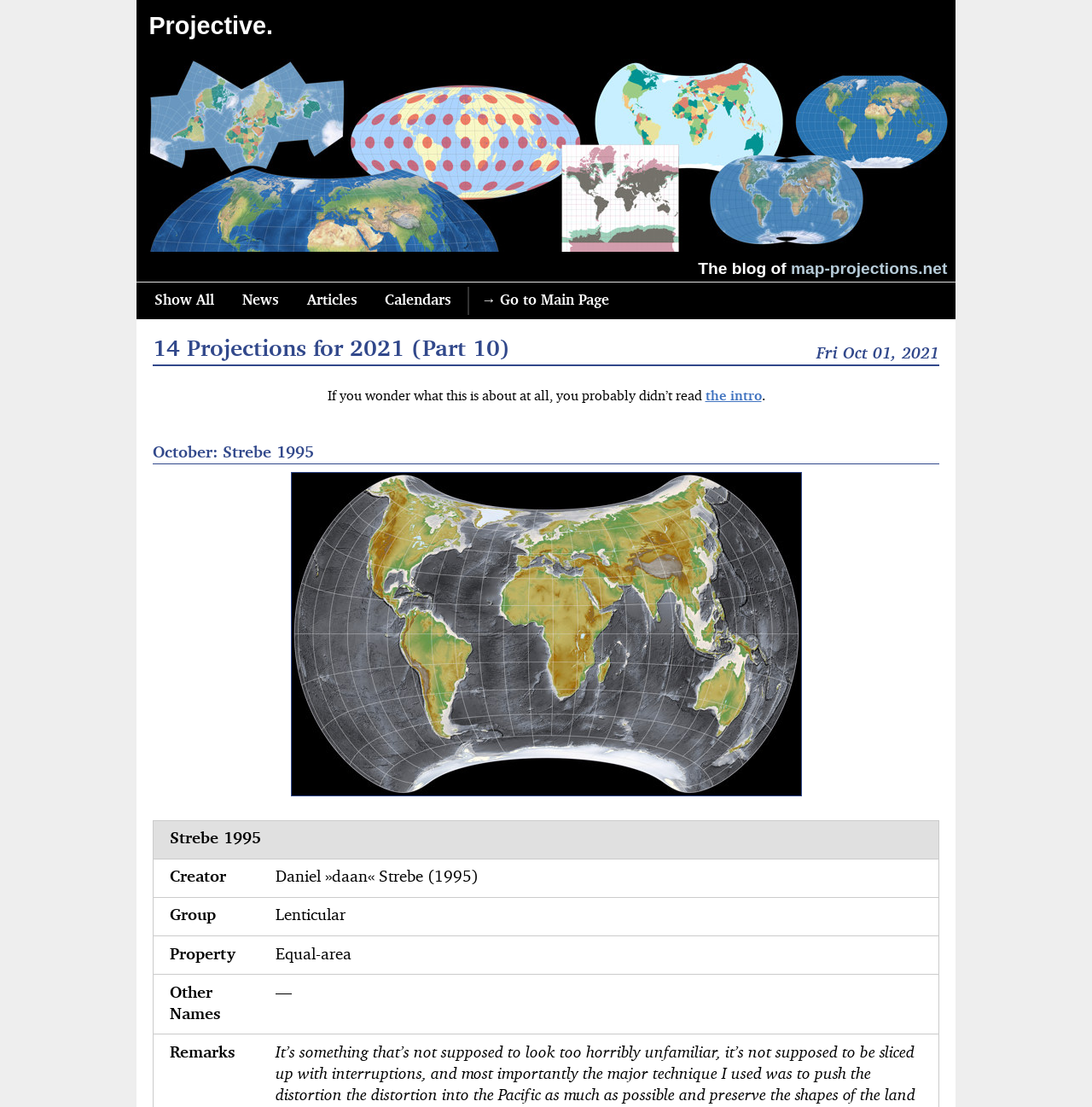Determine the bounding box coordinates for the area that needs to be clicked to fulfill this task: "Go to the main page". The coordinates must be given as four float numbers between 0 and 1, i.e., [left, top, right, bottom].

[0.428, 0.259, 0.569, 0.285]